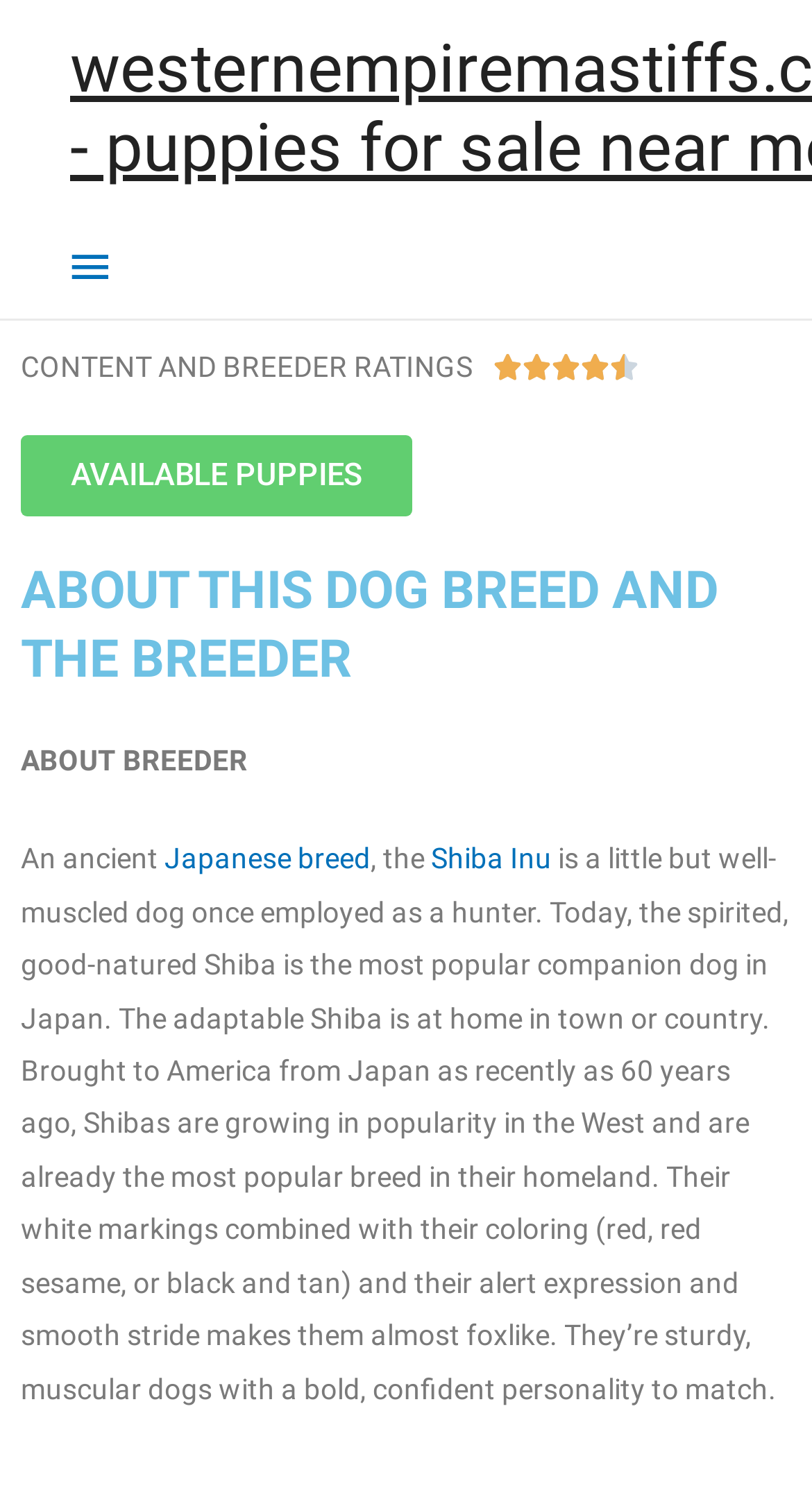Generate a comprehensive description of the webpage.

This webpage is about a Shiba Inu breeder, showcasing healthy male and female puppies for sale near the user's location. At the top left corner, there is a main menu button labeled "Main Menu" with an arrow icon. Below it, there is a section displaying the breeder's ratings, with a "4.5/5" rating and a label "CONTENT AND BREEDER RATINGS". 

To the right of the ratings section, there is a prominent button labeled "AVAILABLE PUPPIES". Below this button, there is a heading "ABOUT THIS DOG BREED AND THE BREEDER" that separates the breeder information from the puppy availability section. 

The breeder information section starts with a subheading "ABOUT BREEDER" followed by a brief description of the Shiba Inu breed. The text explains that the Shiba Inu is an ancient Japanese breed, known for being a little but well-muscled dog that was once employed as a hunter. It also mentions that the breed is popular in Japan and growing in popularity in the West. The description is accompanied by two links, "Japanese breed" and "Shiba Inu", which provide additional information about the breed.